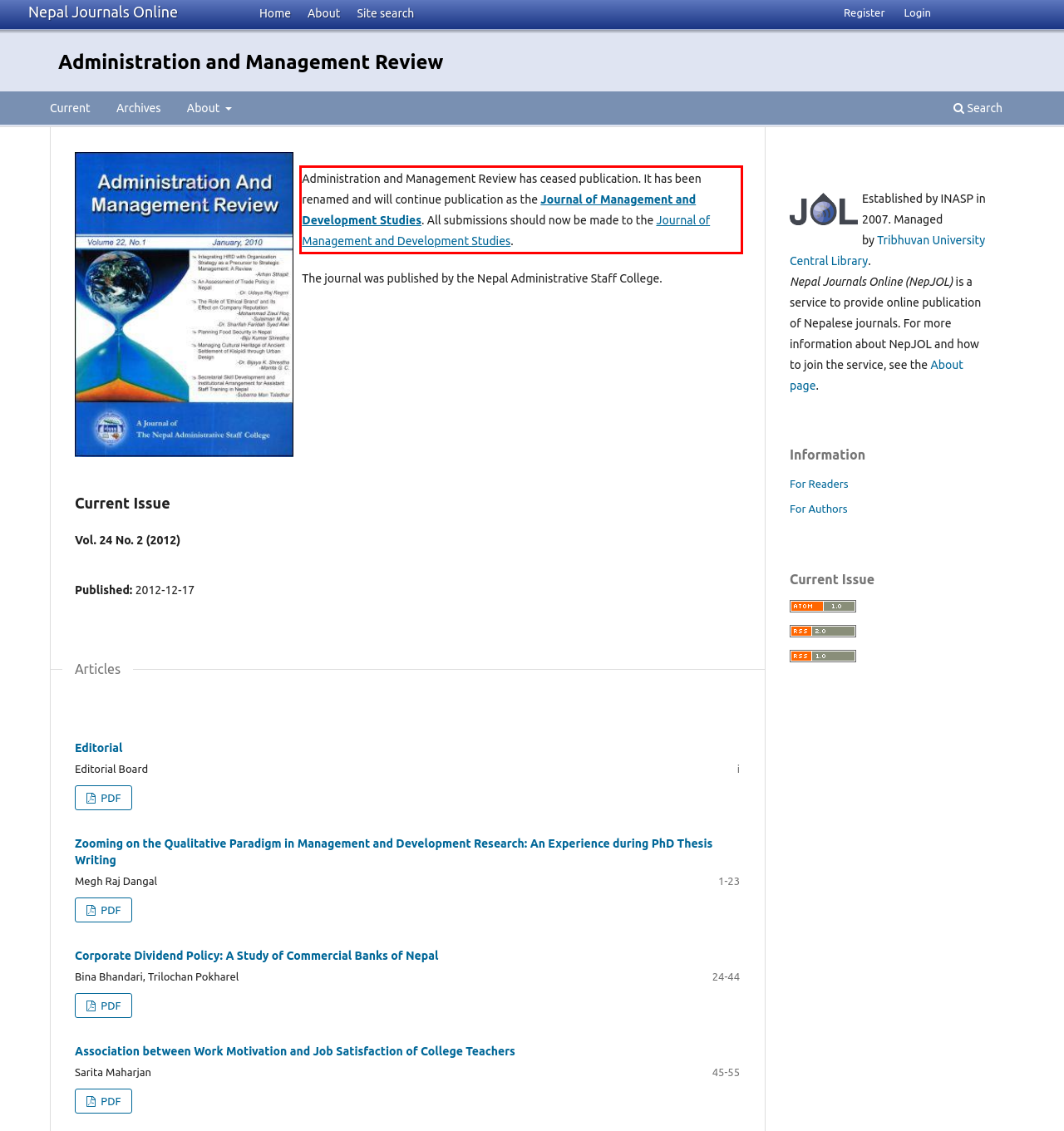Look at the screenshot of the webpage, locate the red rectangle bounding box, and generate the text content that it contains.

Administration and Management Review has ceased publication. It has been renamed and will continue publication as the Journal of Management and Development Studies. All submissions should now be made to the Journal of Management and Development Studies.